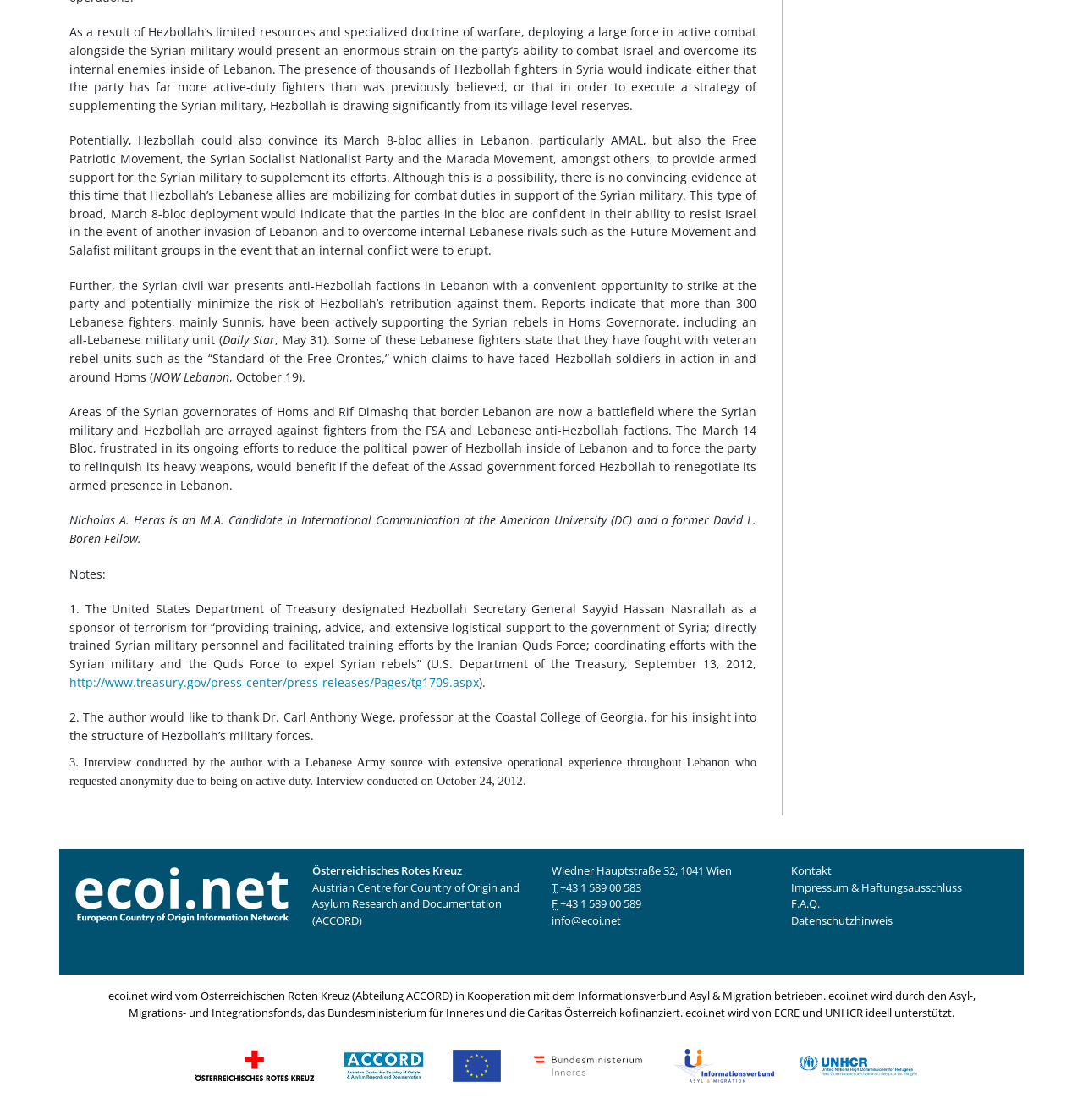What is the name of the Lebanese military unit mentioned in the article?
Please respond to the question with a detailed and informative answer.

The article mentions that some Lebanese fighters have fought with veteran rebel units such as the 'Standard of the Free Orontes', which claims to have faced Hezbollah soldiers in action in and around Homs.